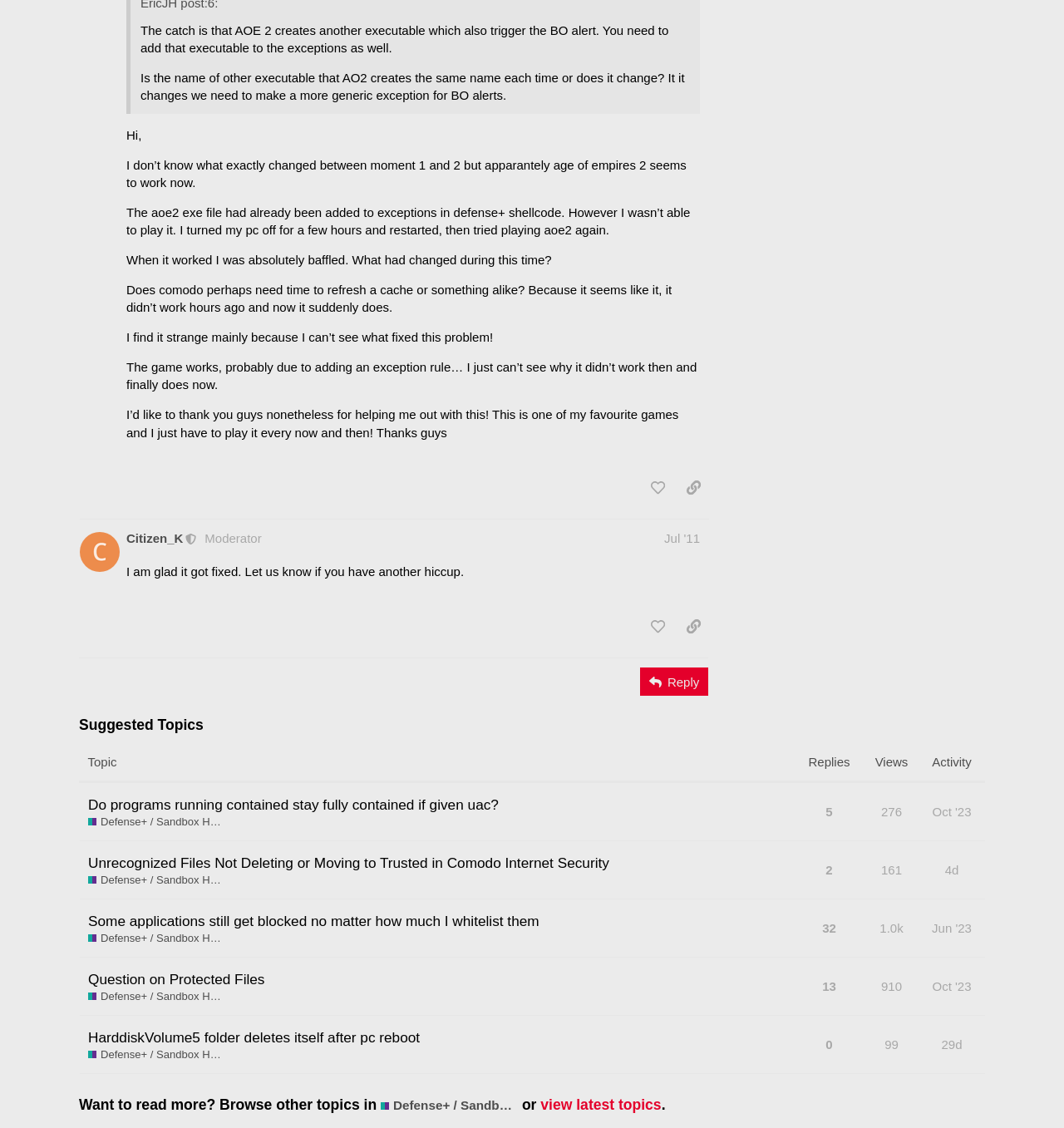How many posts are in this topic?
Refer to the screenshot and respond with a concise word or phrase.

2